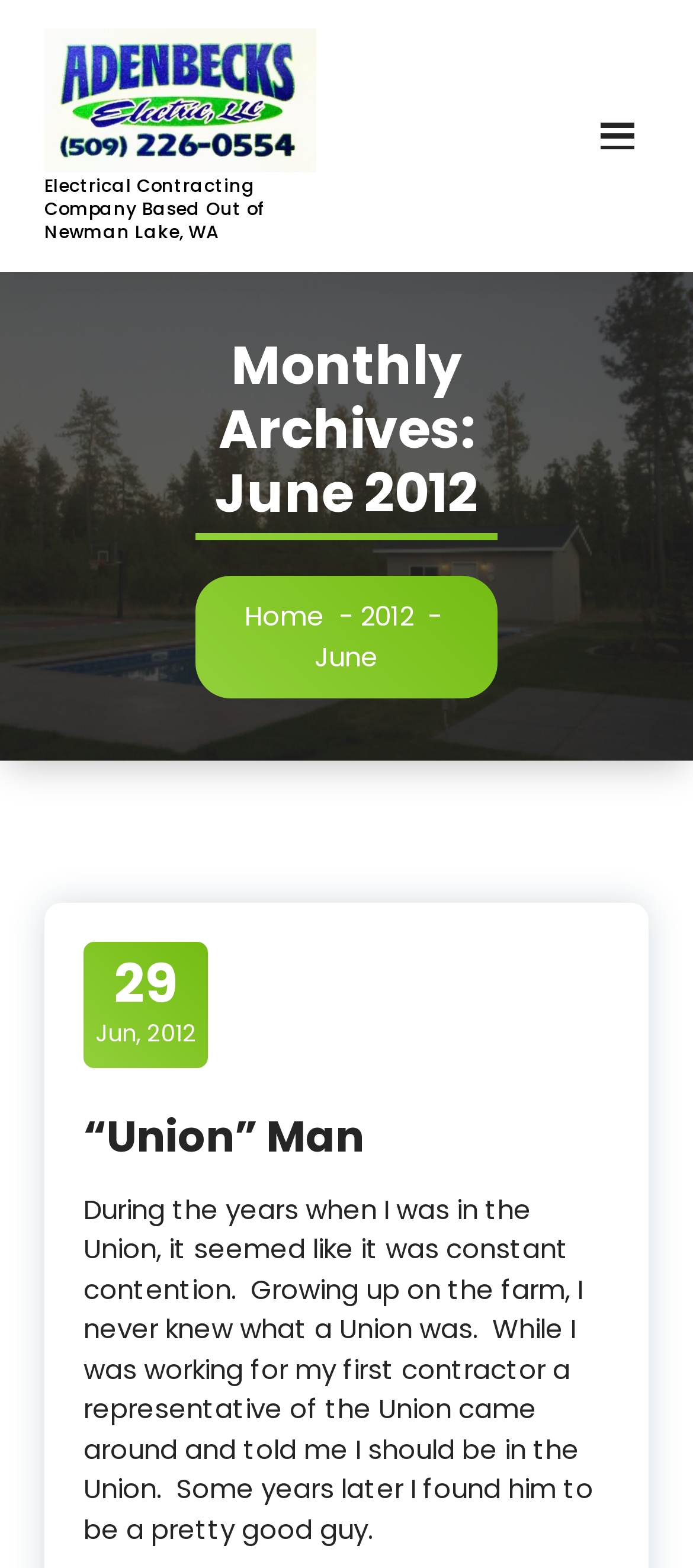Based on the image, please elaborate on the answer to the following question:
What was the author's experience with the Union?

The author's experience with the Union can be found in the static text 'During the years when I was in the Union, it seemed like it was constant contention.'.